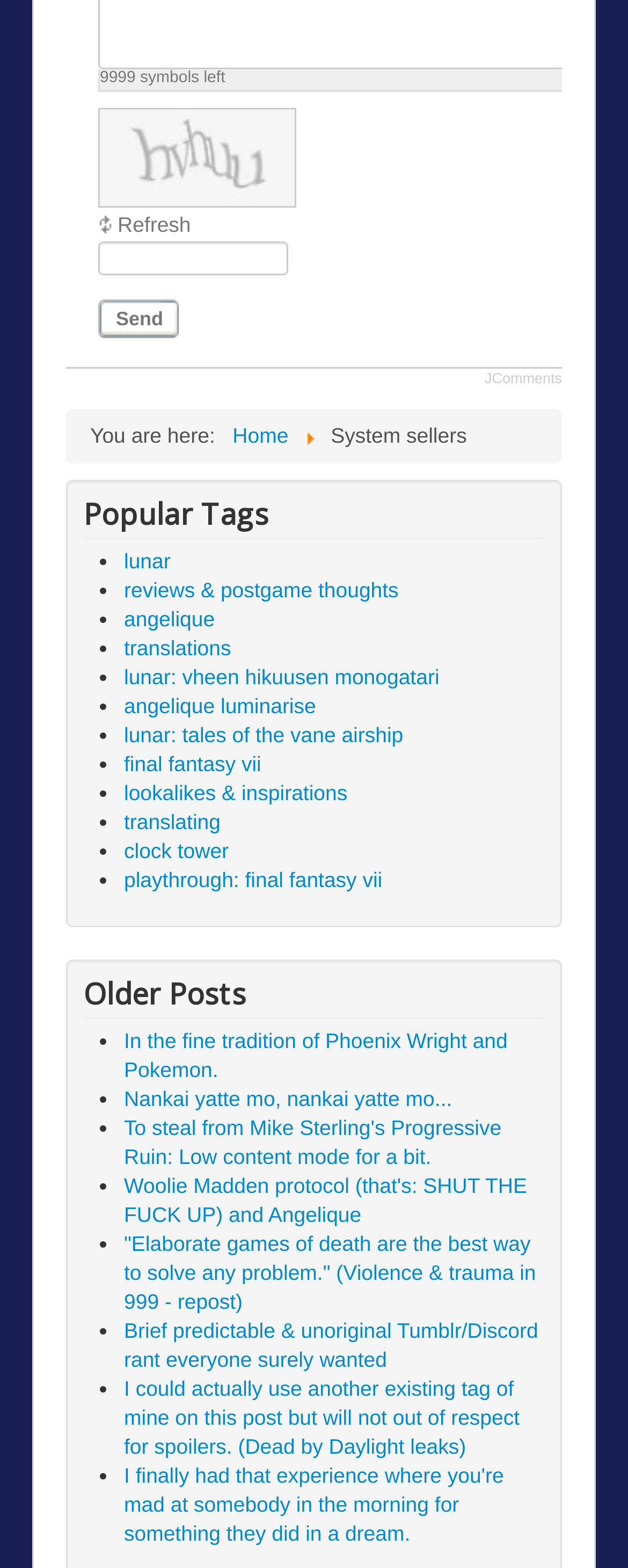What is the purpose of the textbox?
Give a detailed response to the question by analyzing the screenshot.

The textbox is located below the security code image and has a 'Refresh' button next to it, suggesting that it is used to enter the security code.